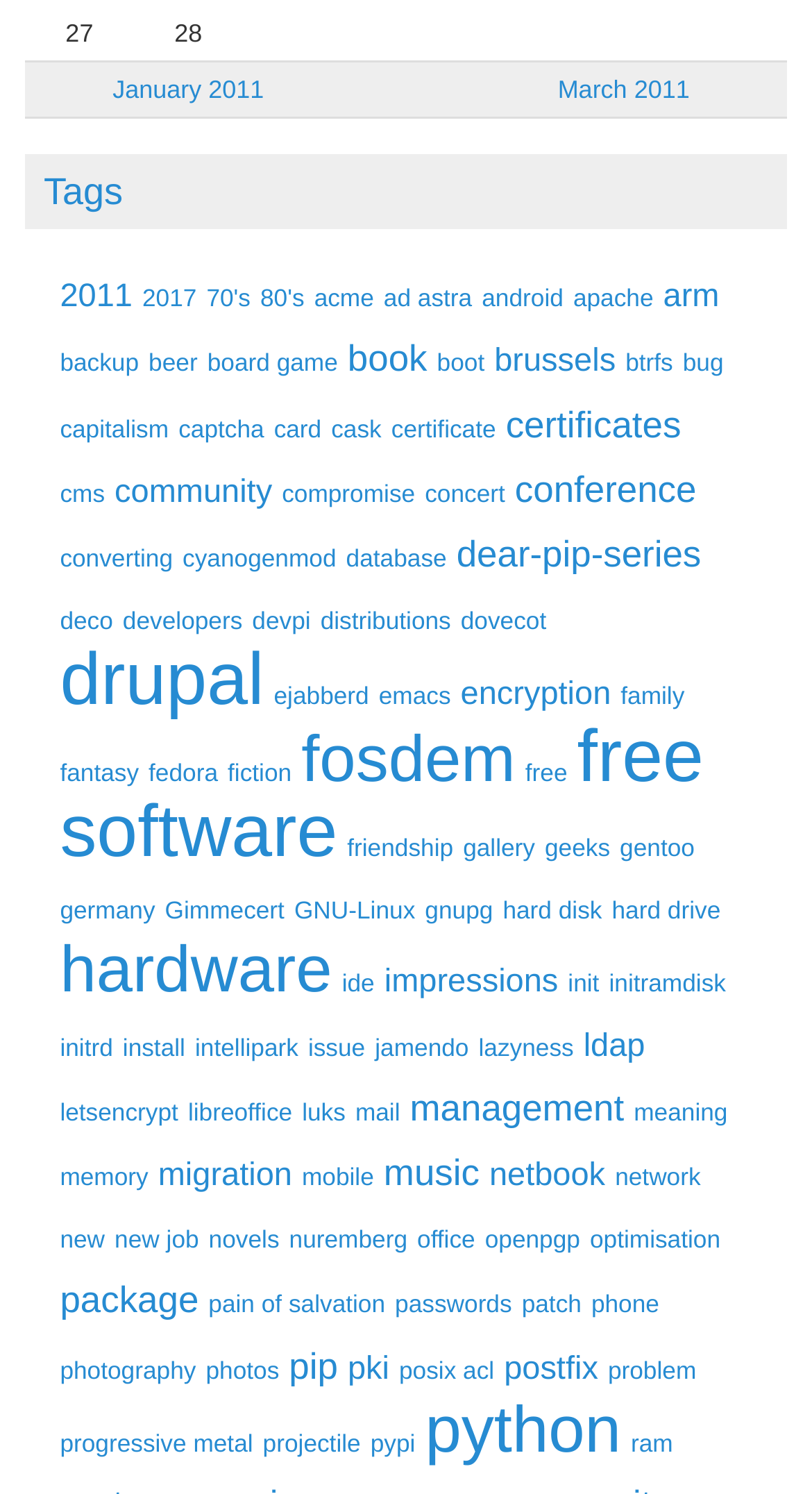Locate the bounding box coordinates of the segment that needs to be clicked to meet this instruction: "Click on the 'free software' link".

[0.074, 0.479, 0.867, 0.584]